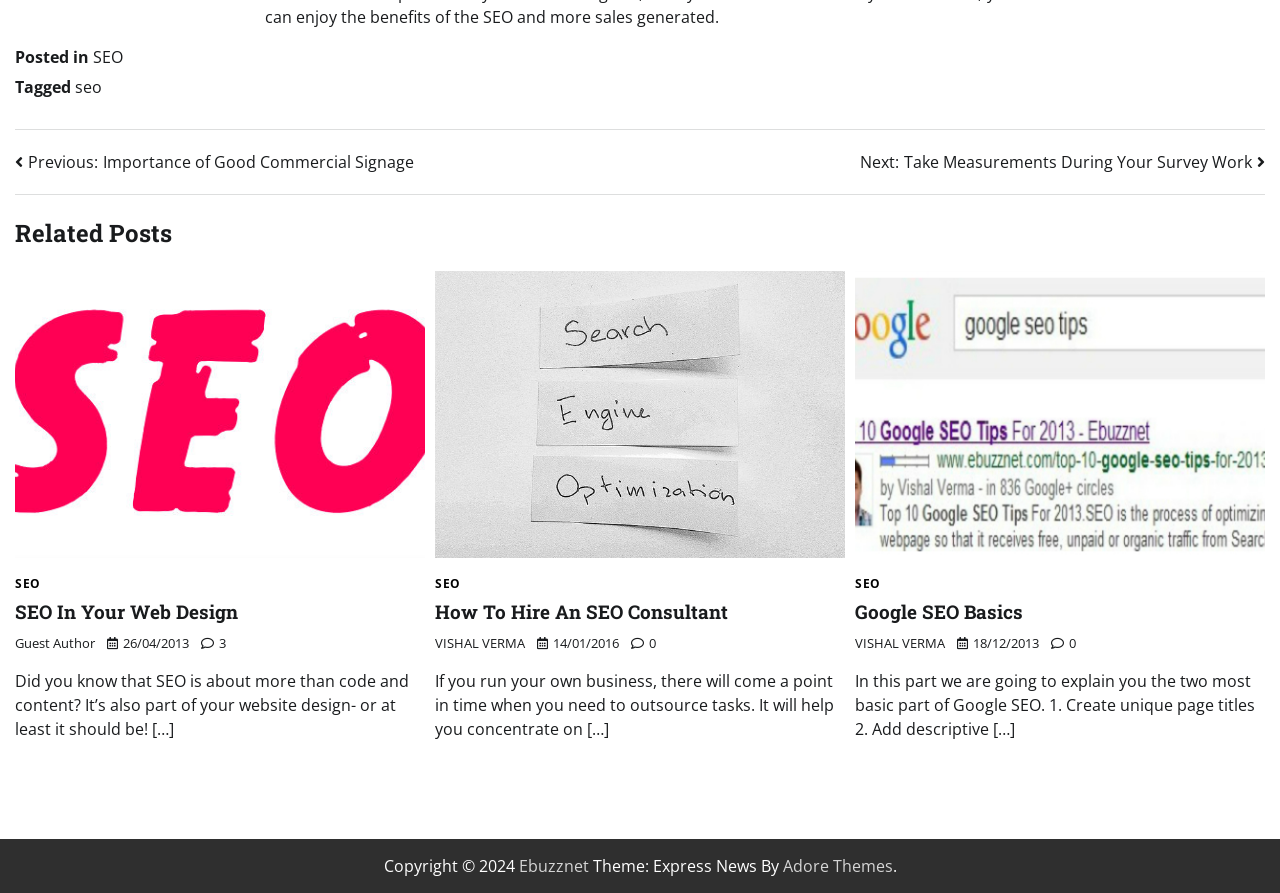Please identify the bounding box coordinates of the clickable element to fulfill the following instruction: "Read the article about 'SEO In Your Web Design'". The coordinates should be four float numbers between 0 and 1, i.e., [left, top, right, bottom].

[0.012, 0.672, 0.332, 0.699]